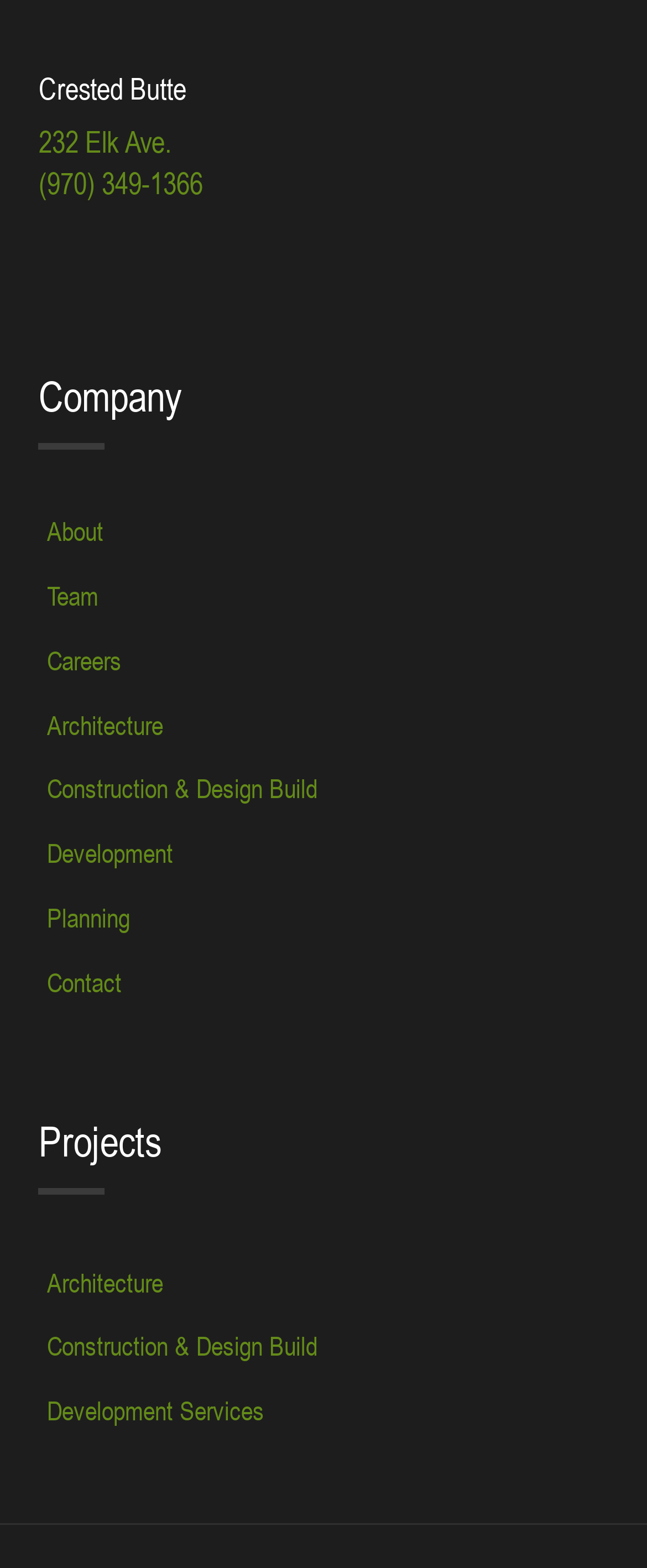Please provide the bounding box coordinate of the region that matches the element description: Development. Coordinates should be in the format (top-left x, top-left y, bottom-right x, bottom-right y) and all values should be between 0 and 1.

[0.06, 0.524, 0.281, 0.565]